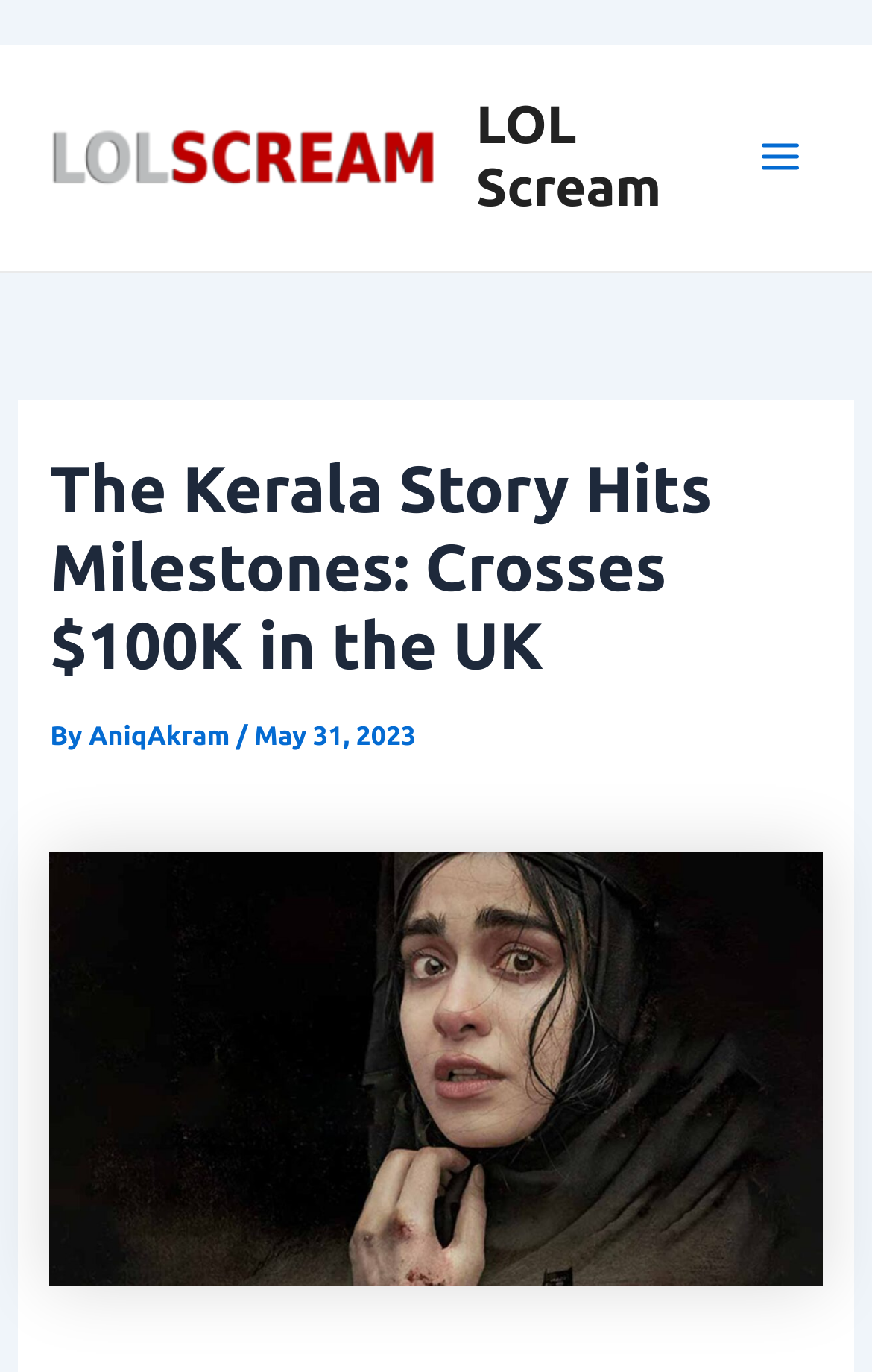Please locate the UI element described by "AniqAkram" and provide its bounding box coordinates.

[0.102, 0.527, 0.271, 0.548]